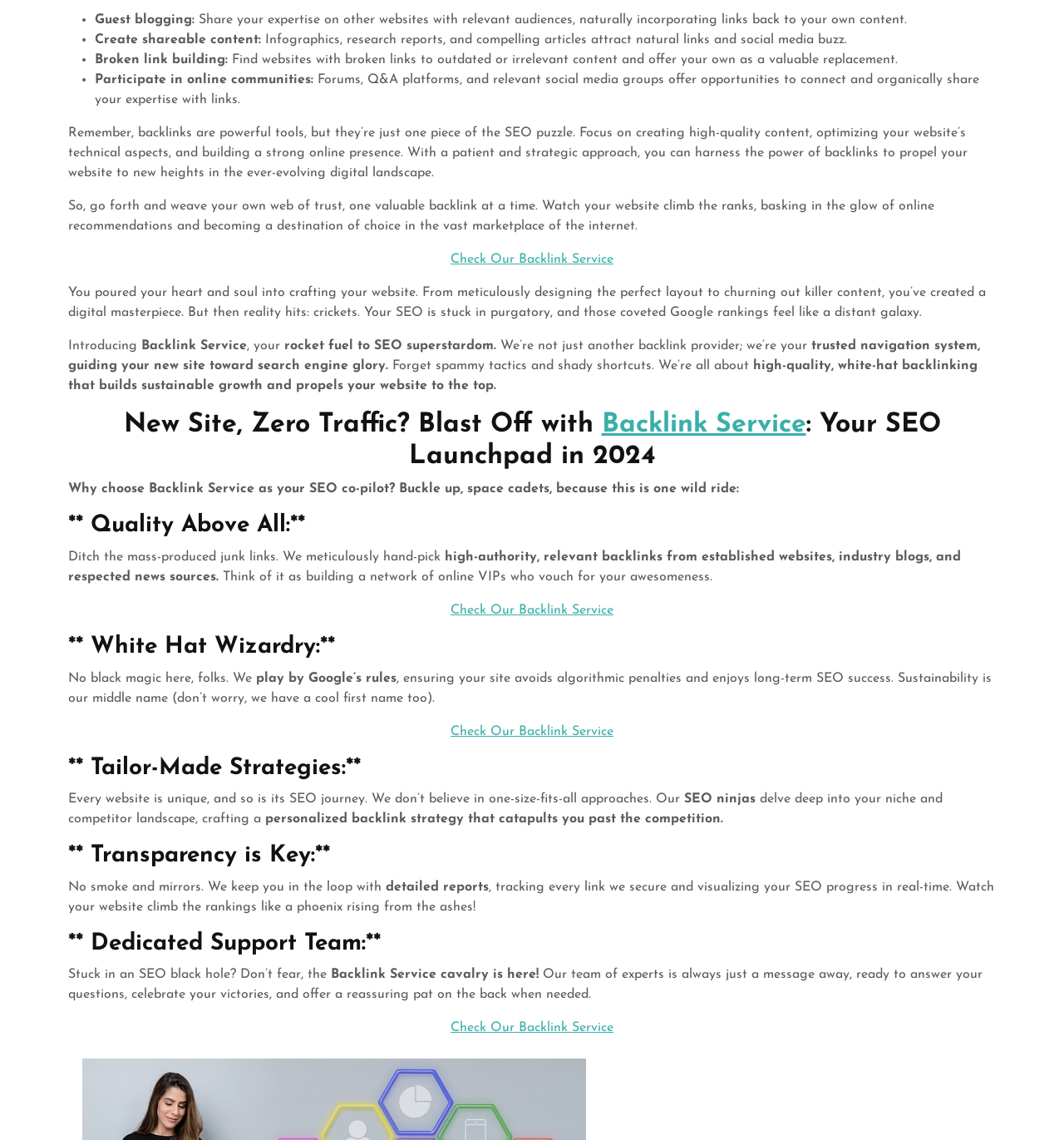What is the main purpose of the Backlink Service?
Give a single word or phrase answer based on the content of the image.

SEO